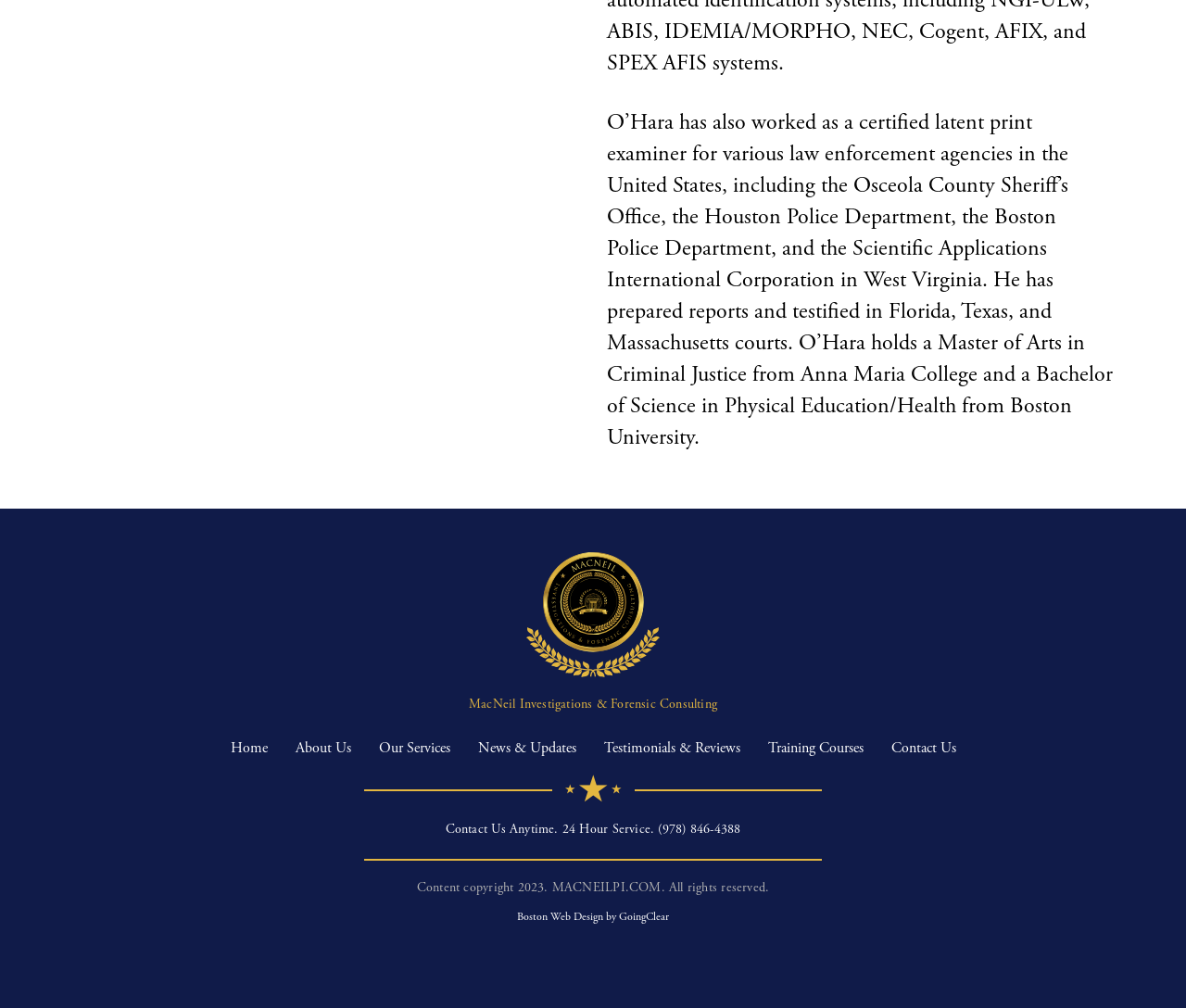Use a single word or phrase to answer the question: What is the phone number for contact?

(978) 846-4388